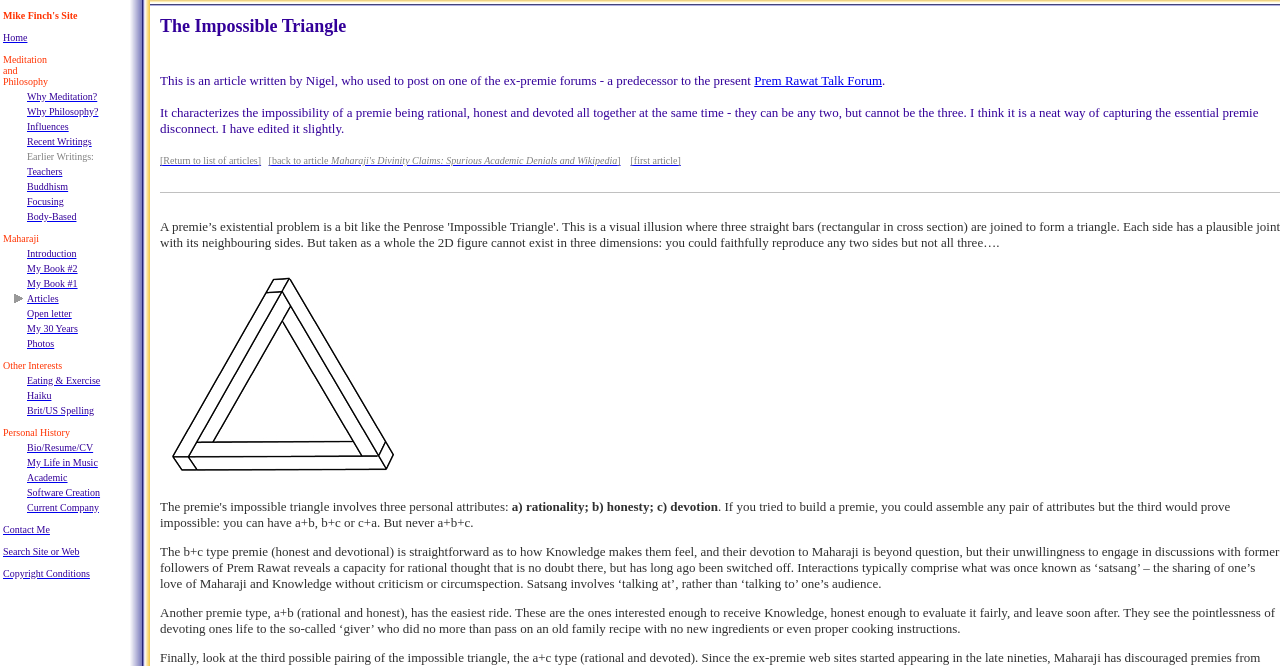What is the purpose of the image in the 34th row?
Kindly answer the question with as much detail as you can.

I found an image in the 34th row of the table, but there is no text associated with it. This suggests that the image is used for decorative purposes rather than conveying specific information.